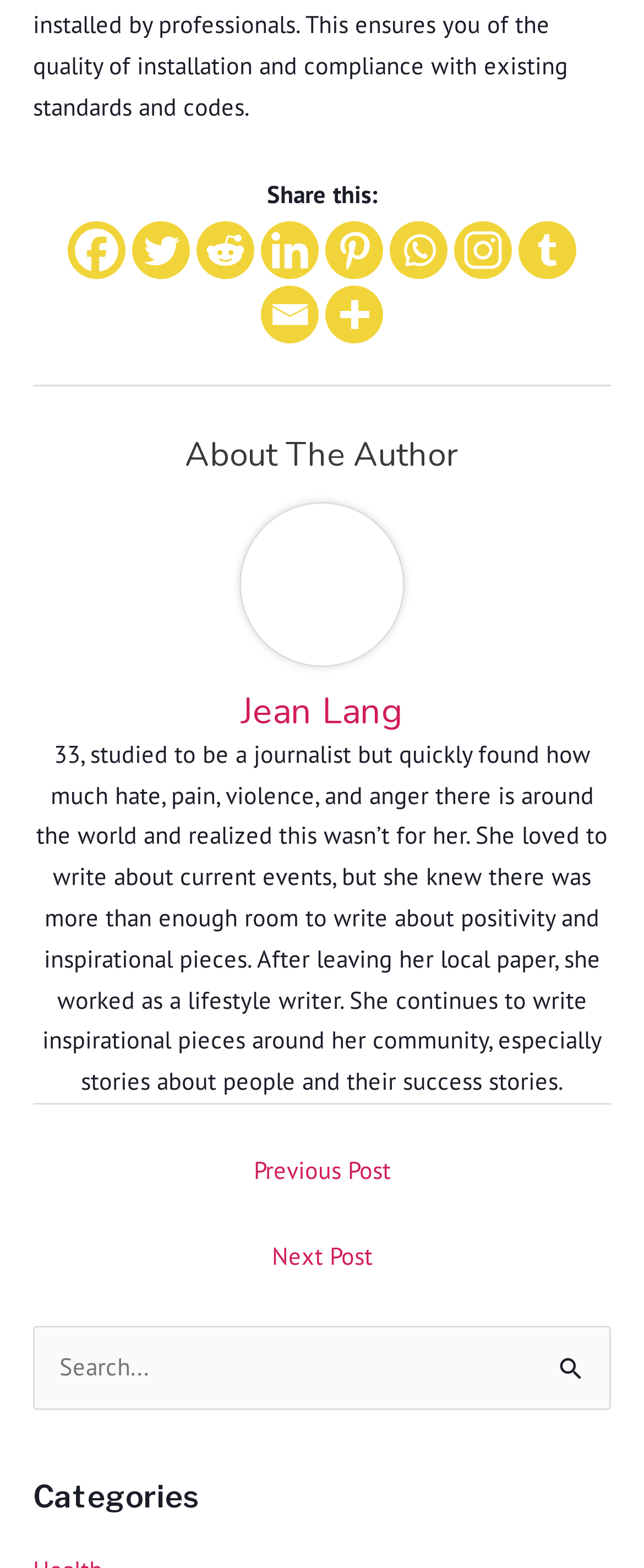Respond to the following question with a brief word or phrase:
What is the purpose of the search box?

To search the website